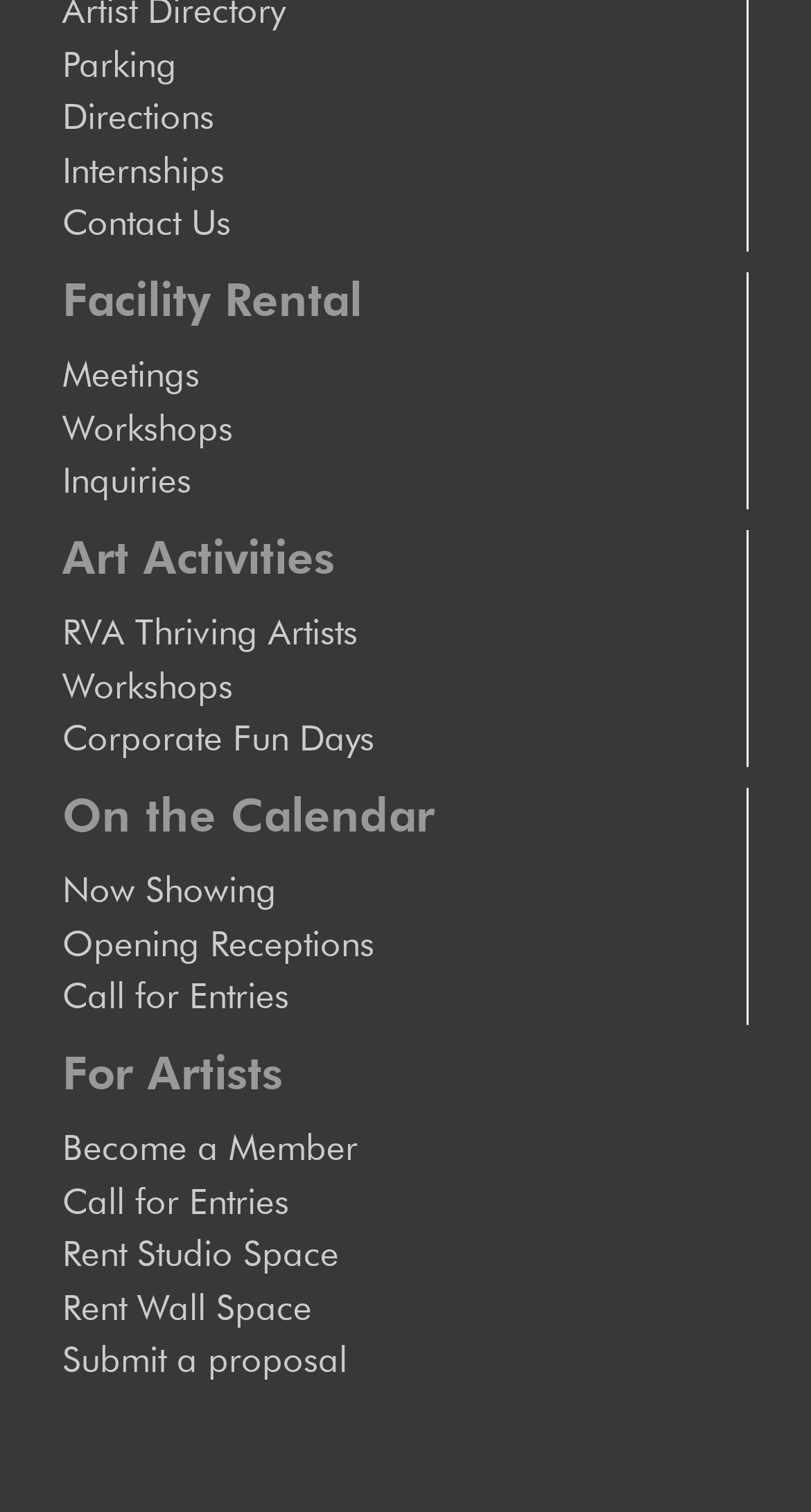Please locate the bounding box coordinates of the element that should be clicked to achieve the given instruction: "View Facility Rental".

[0.077, 0.18, 0.921, 0.217]